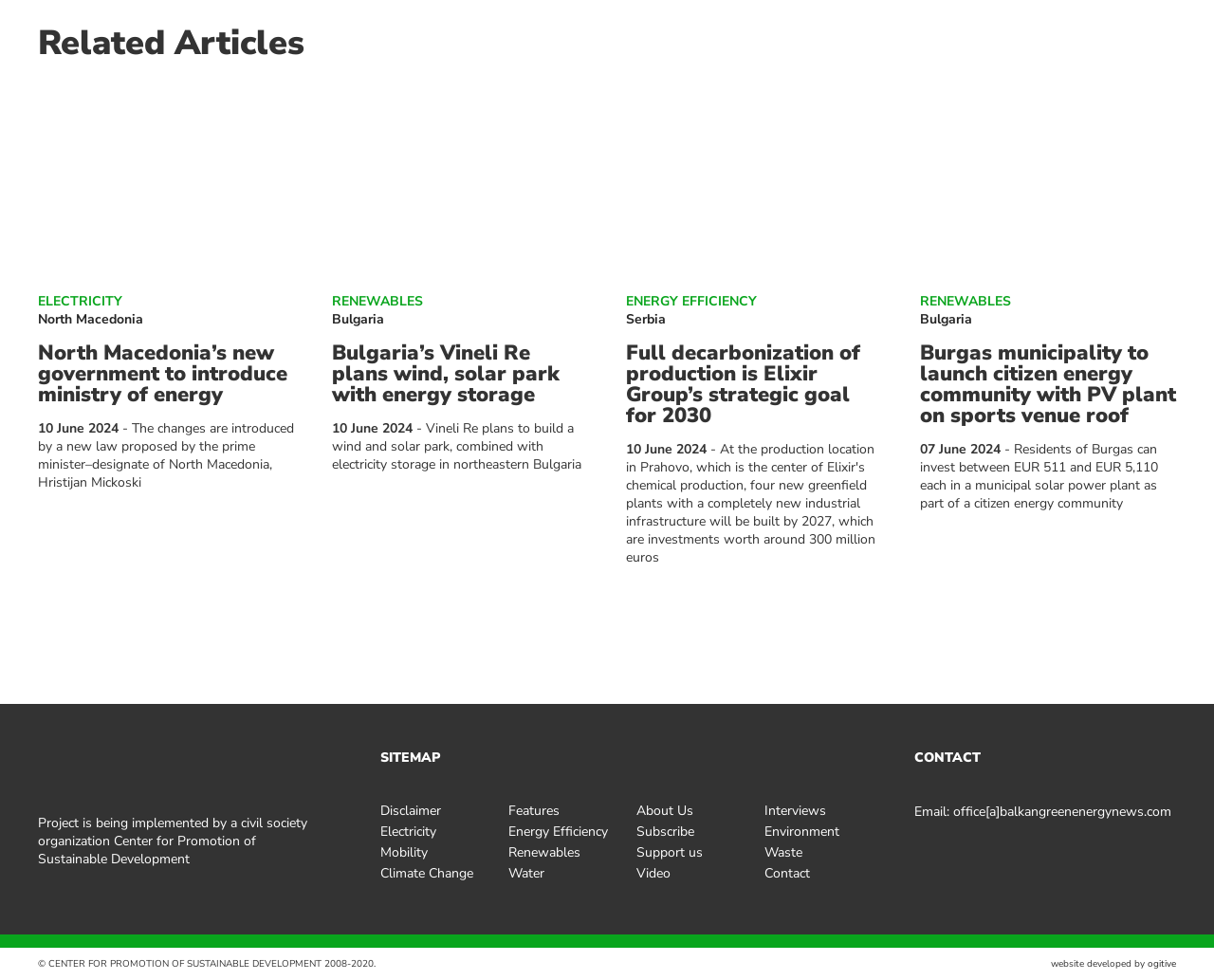Bounding box coordinates are specified in the format (top-left x, top-left y, bottom-right x, bottom-right y). All values are floating point numbers bounded between 0 and 1. Please provide the bounding box coordinate of the region this sentence describes: Bulgaria

[0.758, 0.316, 0.801, 0.335]